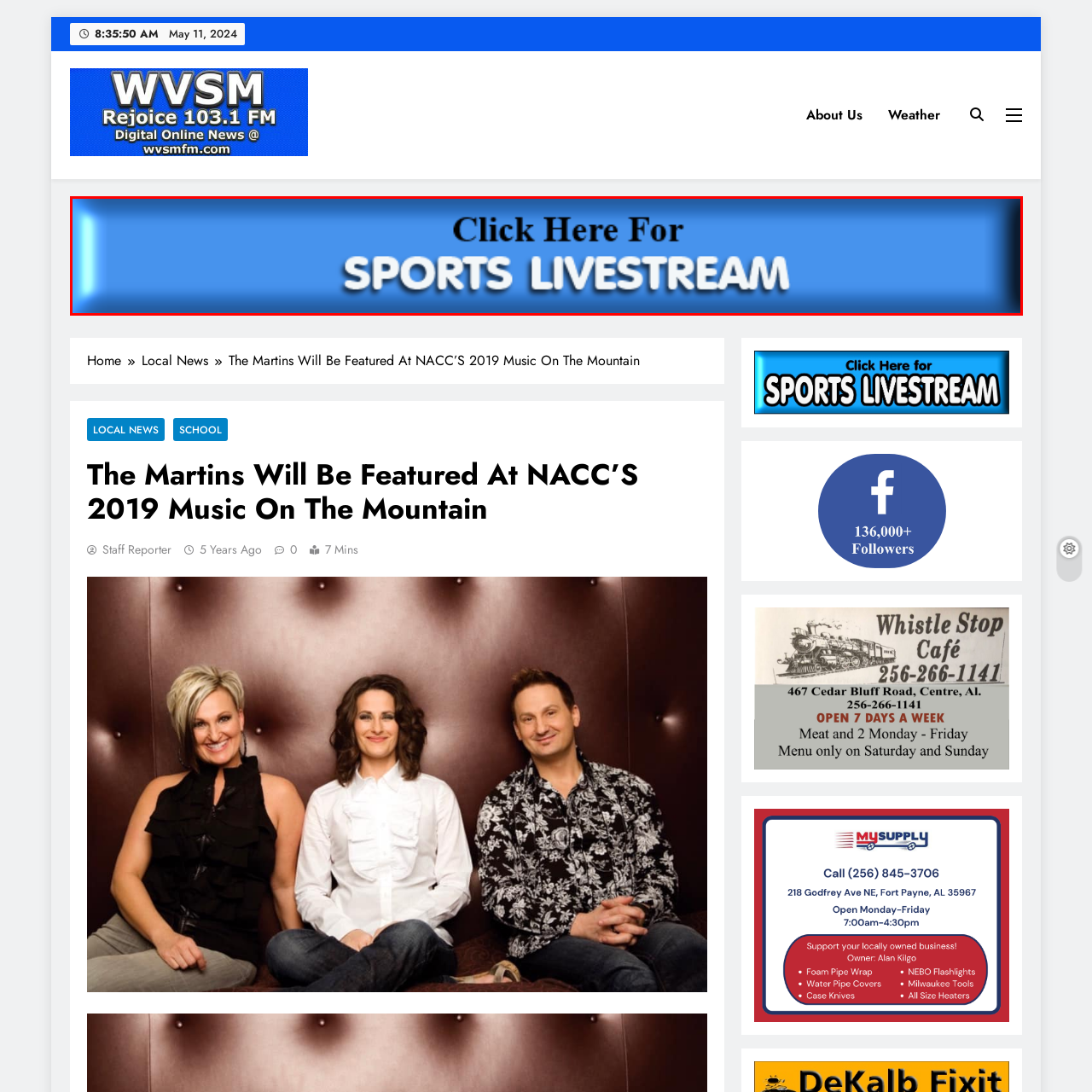Focus on the image confined within the red boundary and provide a single word or phrase in response to the question:
What type of content is being livestreamed?

Sports